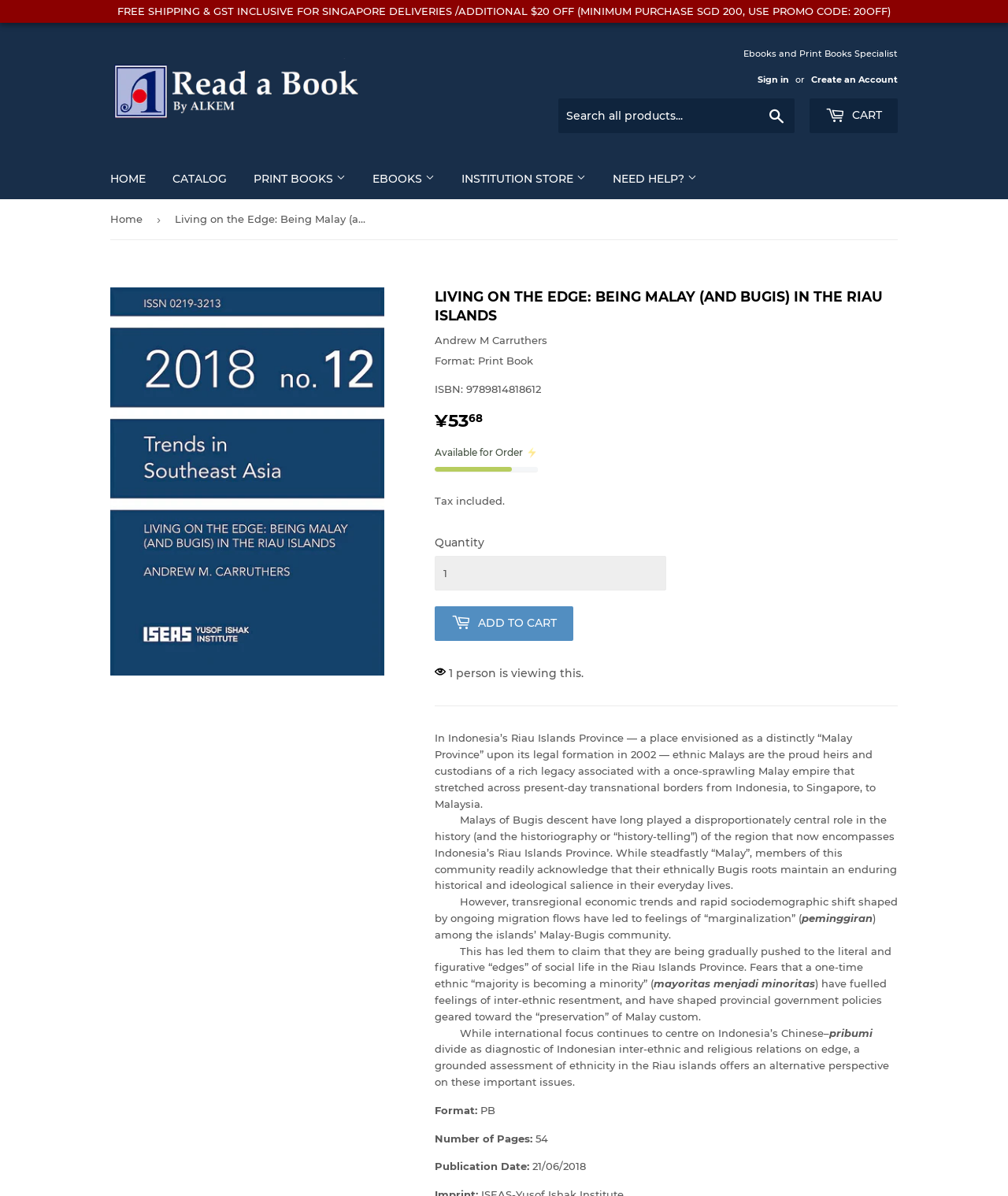Refer to the image and provide an in-depth answer to the question: 
What is the price of the book?

I found the answer by looking at the book details section, where it displays the price of the book as ¥53.68.